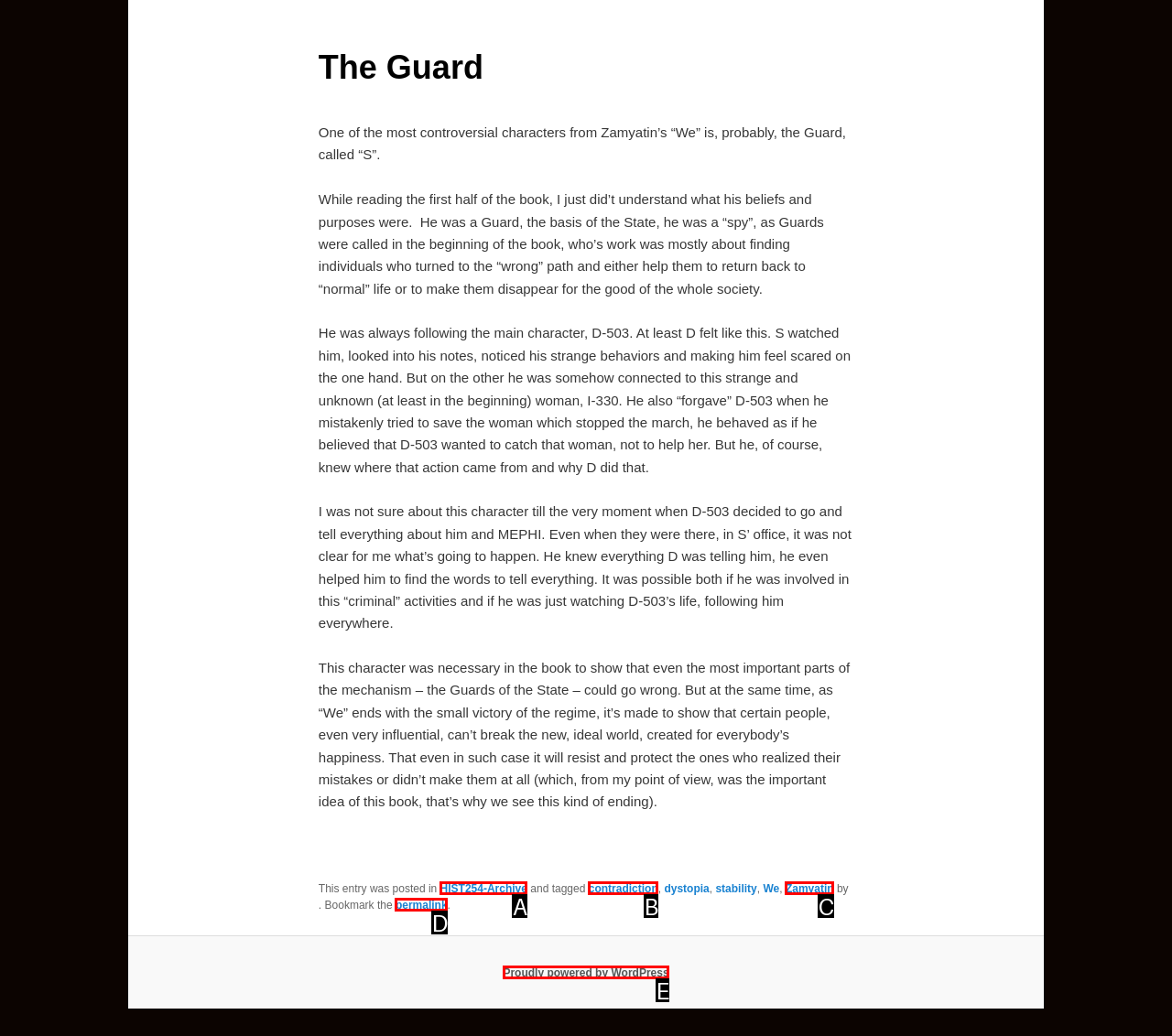Find the UI element described as: Caught in the Crossfire
Reply with the letter of the appropriate option.

None